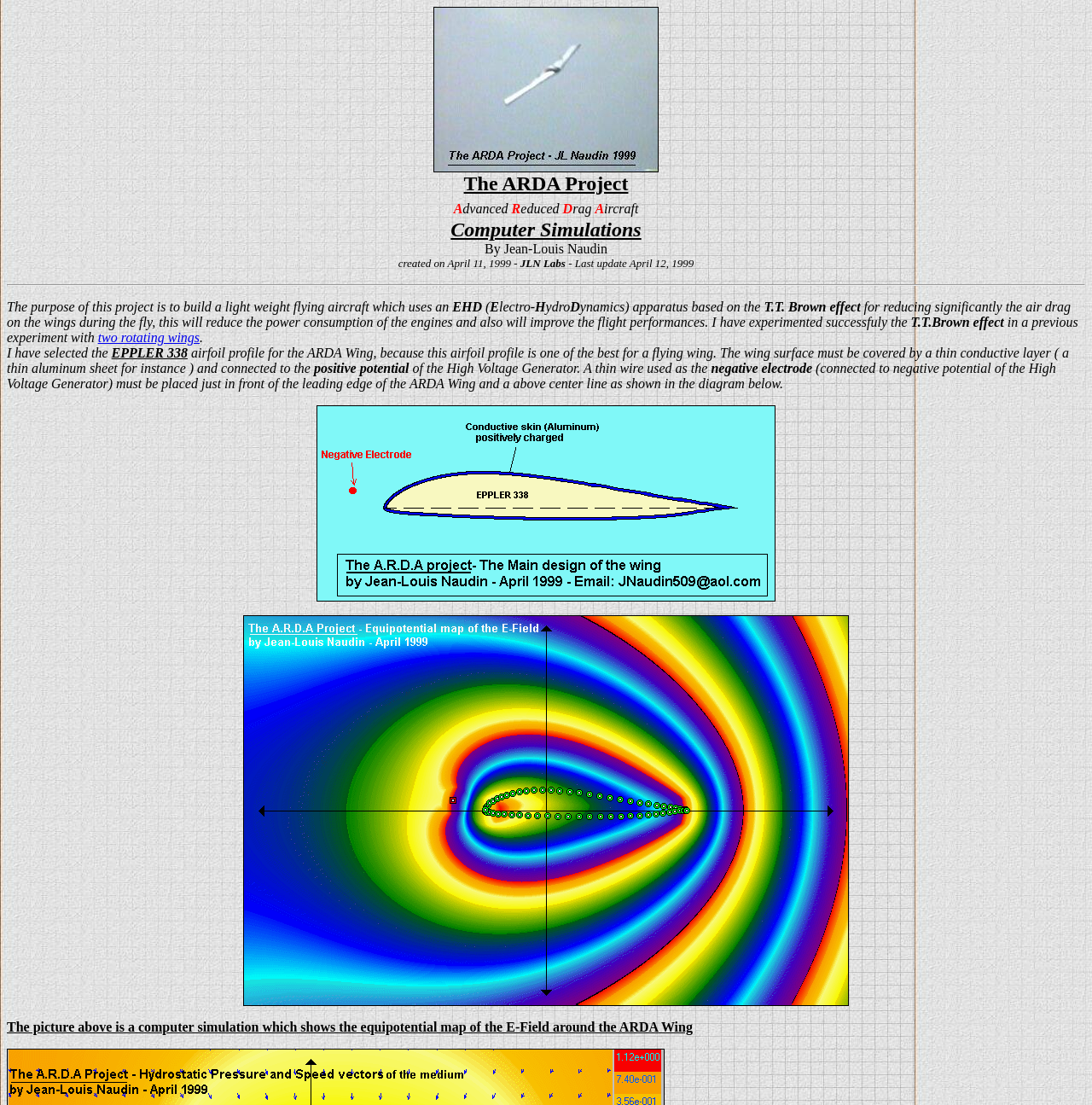What is the name of the project?
We need a detailed and exhaustive answer to the question. Please elaborate.

The name of the project is mentioned in the StaticText element with the text 'The ARDA Project' at coordinates [0.425, 0.156, 0.575, 0.176].